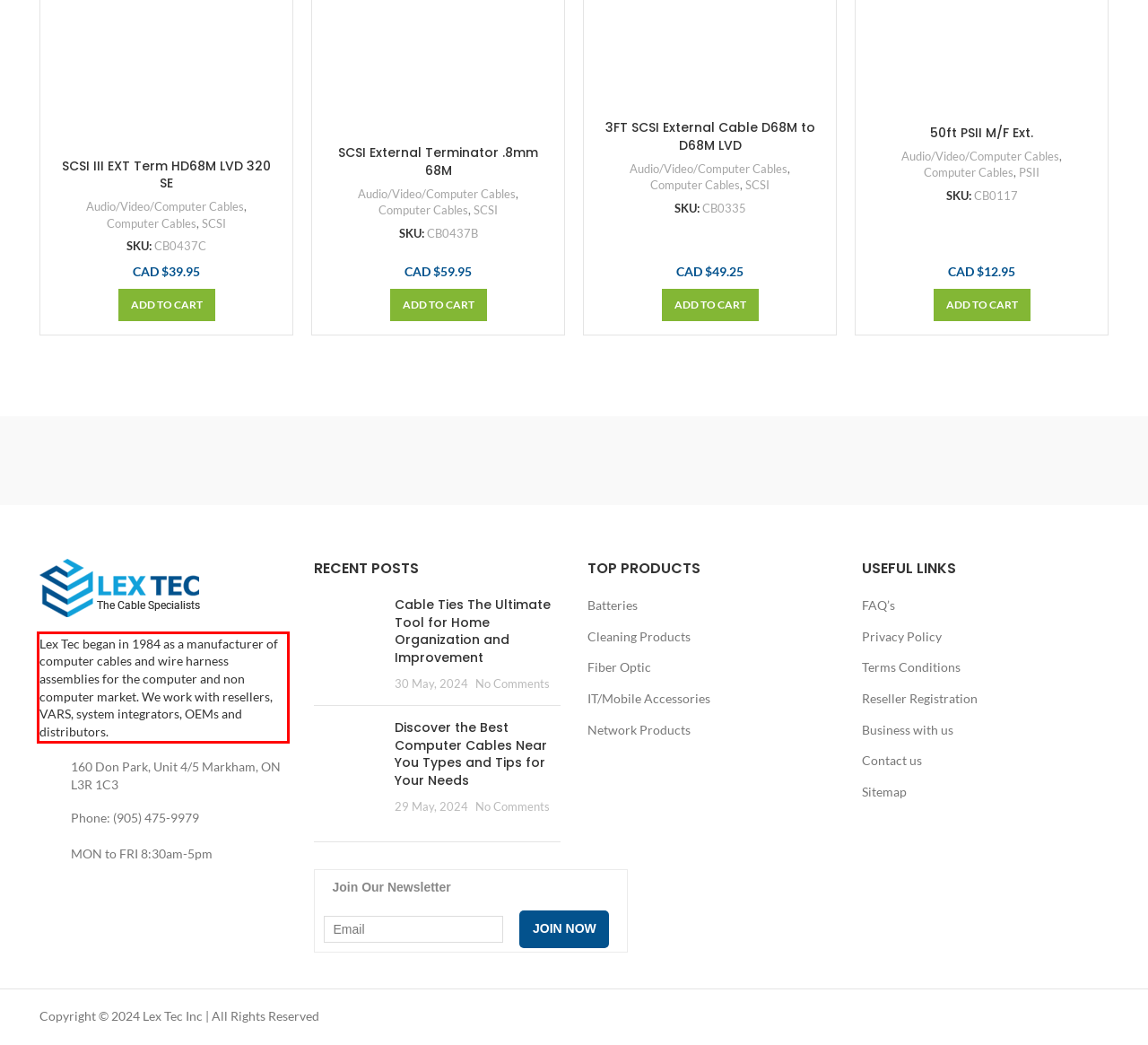Using the provided webpage screenshot, identify and read the text within the red rectangle bounding box.

Lex Tec began in 1984 as a manufacturer of computer cables and wire harness assemblies for the computer and non computer market. We work with resellers, VARS, system integrators, OEMs and distributors.